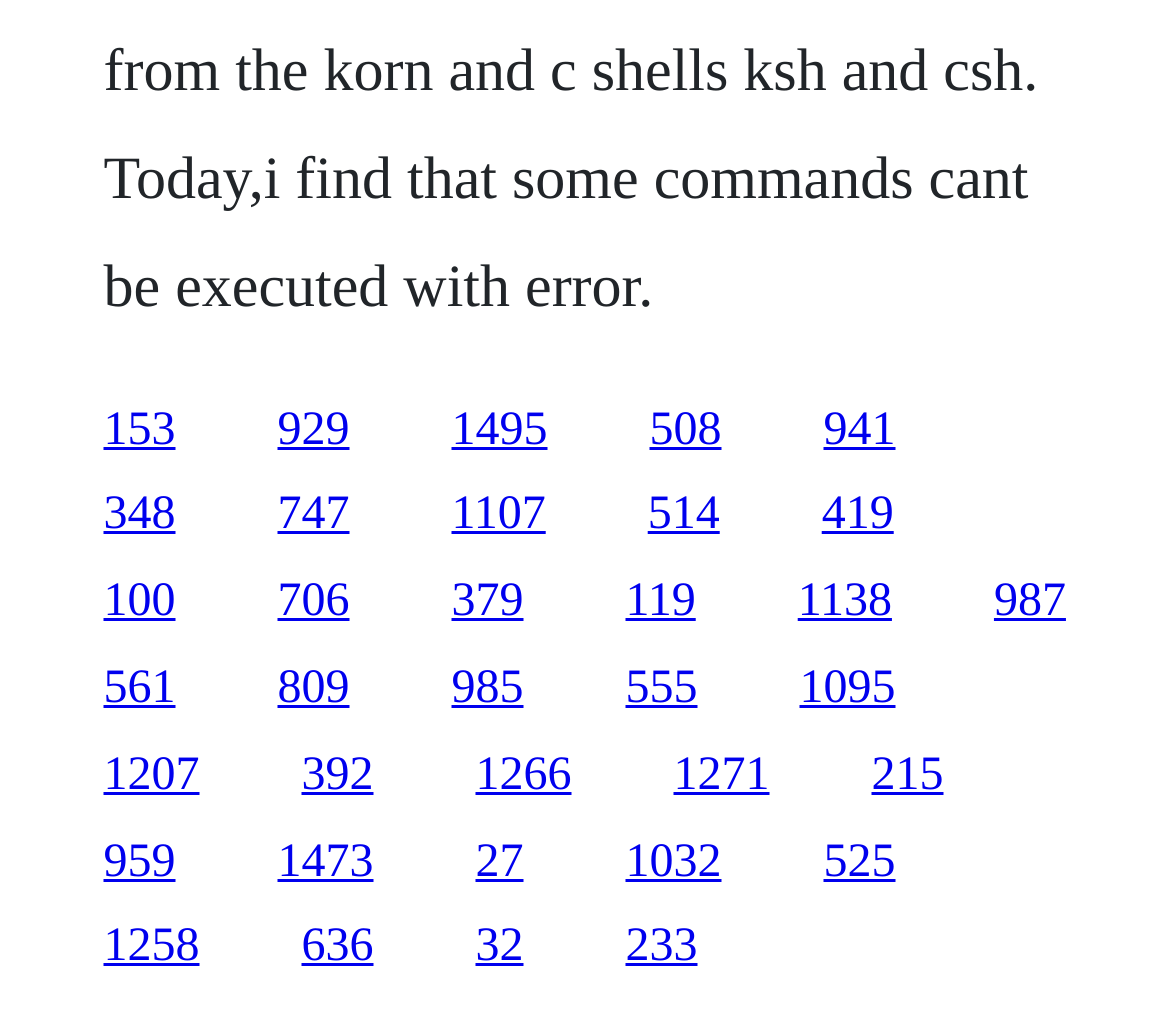Please identify the bounding box coordinates of the area that needs to be clicked to fulfill the following instruction: "Visit the Home page."

None